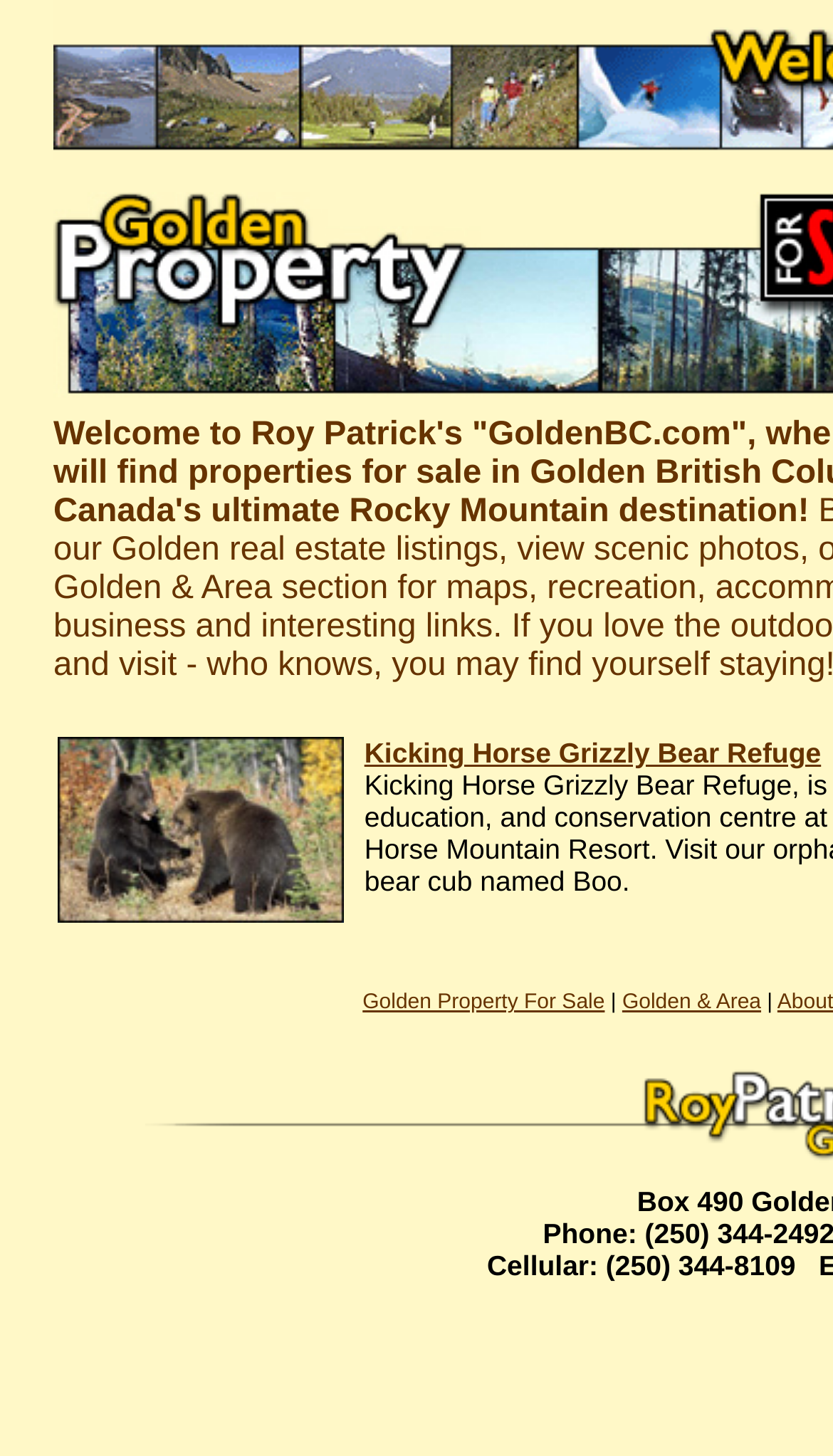What is the name of the refuge mentioned on the webpage?
Provide a well-explained and detailed answer to the question.

The name of the refuge can be found in the link 'Kicking Horse Grizzly Bear Refuge', which is located in the top section of the webpage. This link is likely related to the area information for Golden, British Columbia.